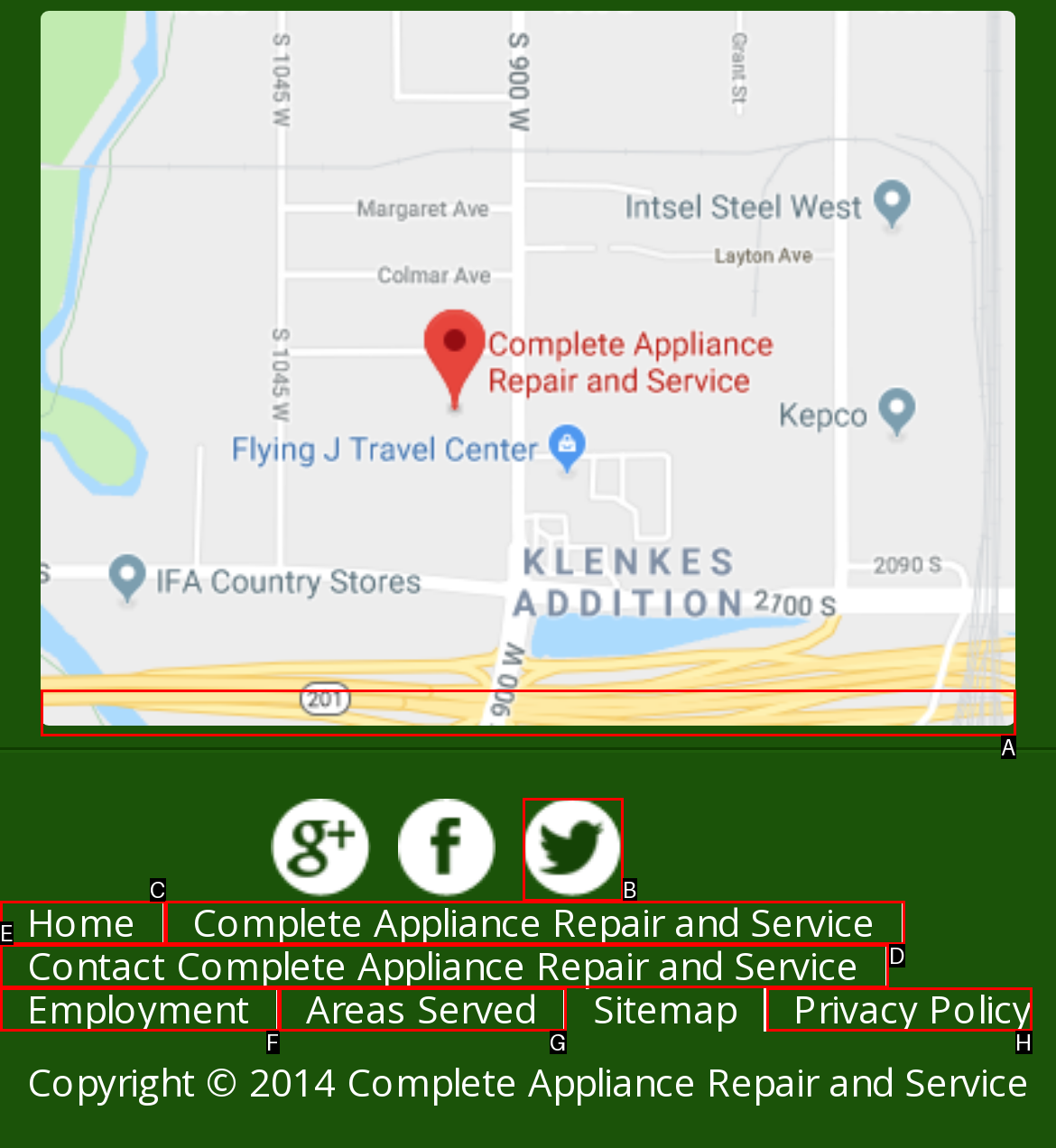Pick the option that corresponds to: Twitter
Provide the letter of the correct choice.

B